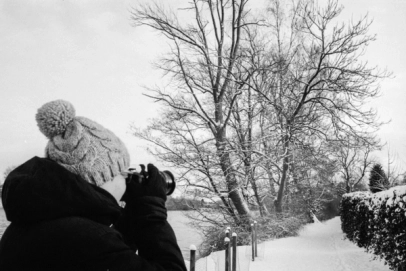What is the tree in the background covered with?
Please provide a single word or phrase as your answer based on the image.

Snow